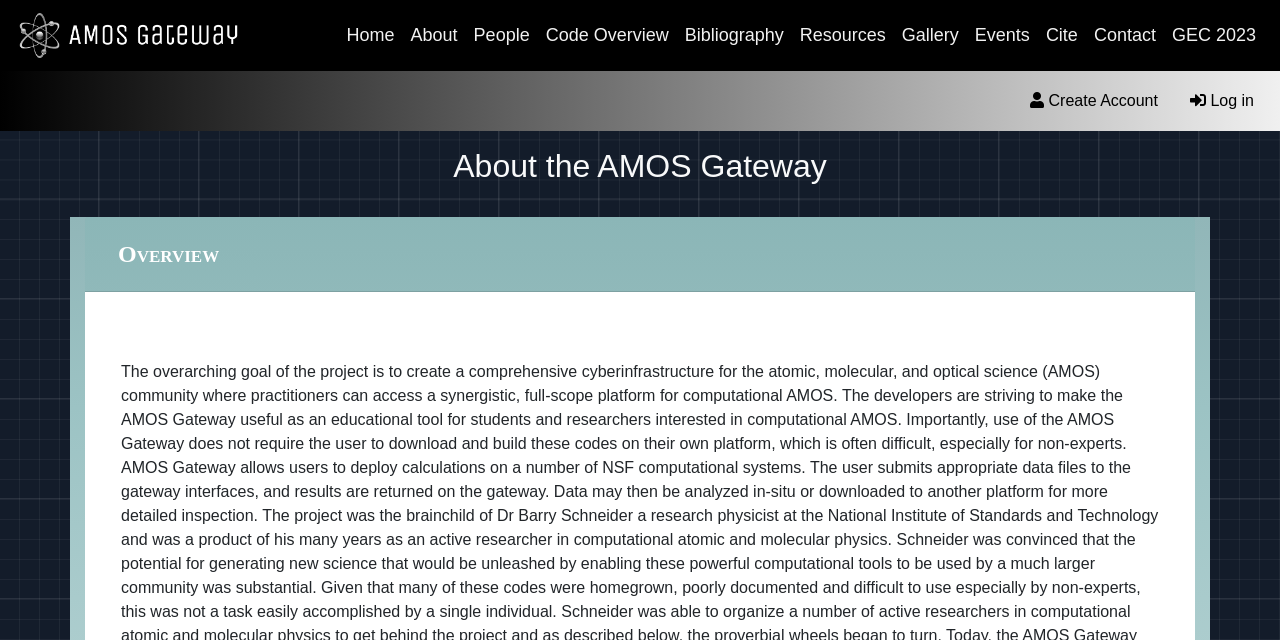Can you show the bounding box coordinates of the region to click on to complete the task described in the instruction: "Create an account"?

[0.792, 0.126, 0.917, 0.188]